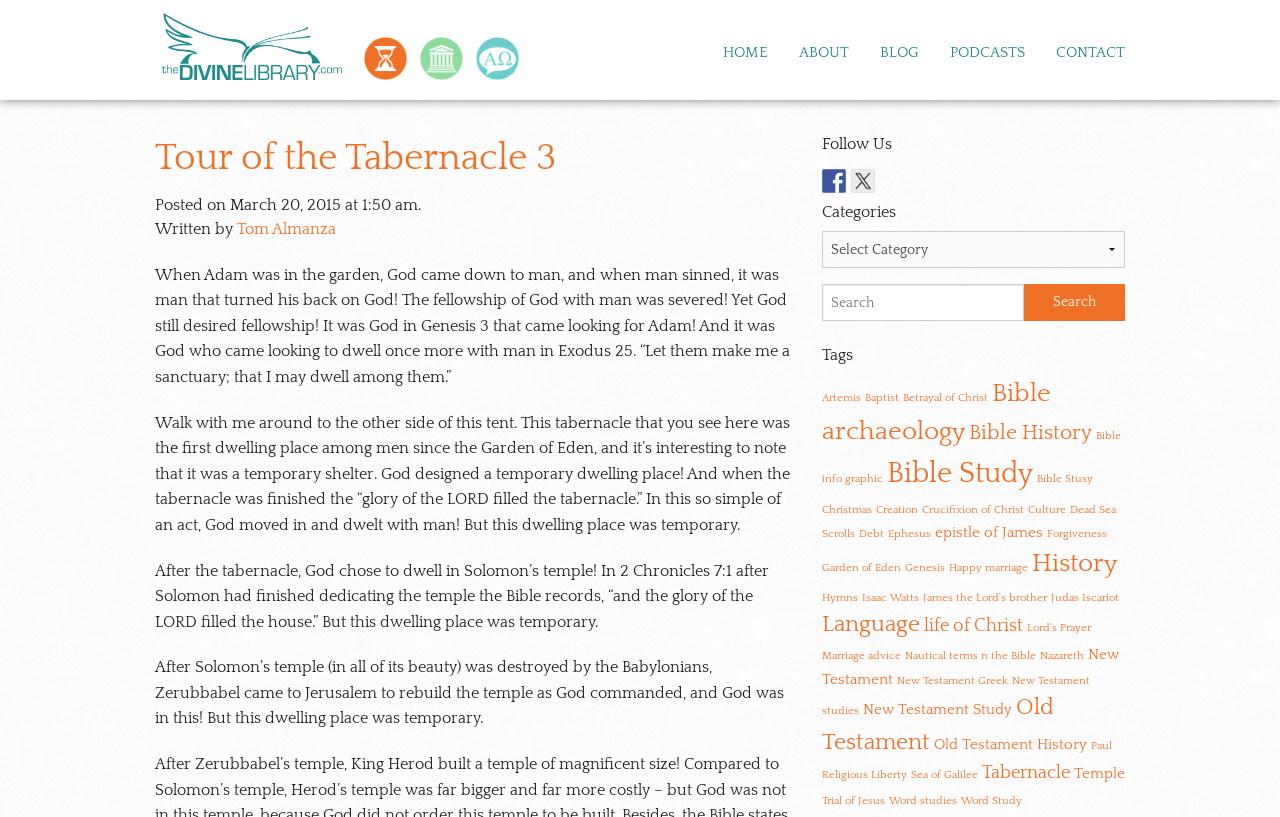Use a single word or phrase to answer the following:
How many items are in the 'Bible History' category?

4